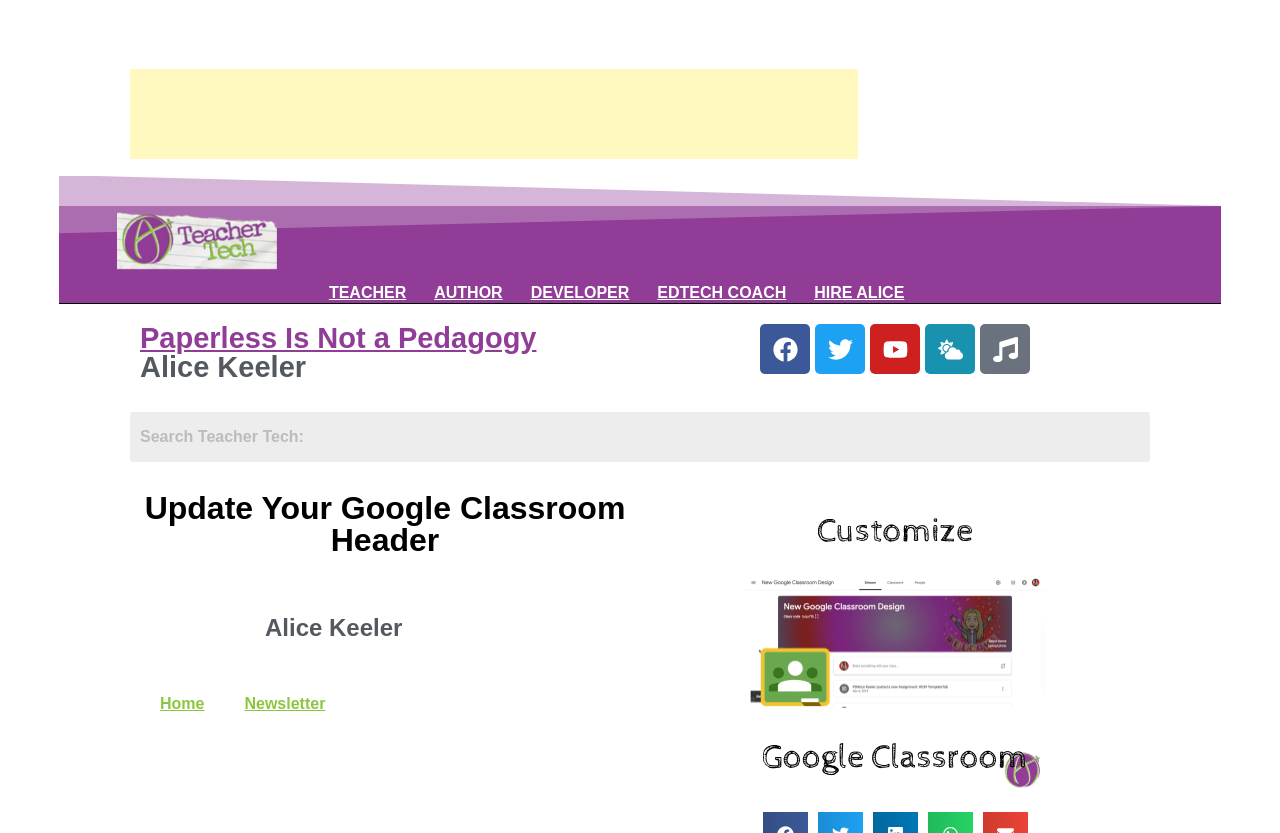Answer succinctly with a single word or phrase:
What is the author's profession?

Teacher